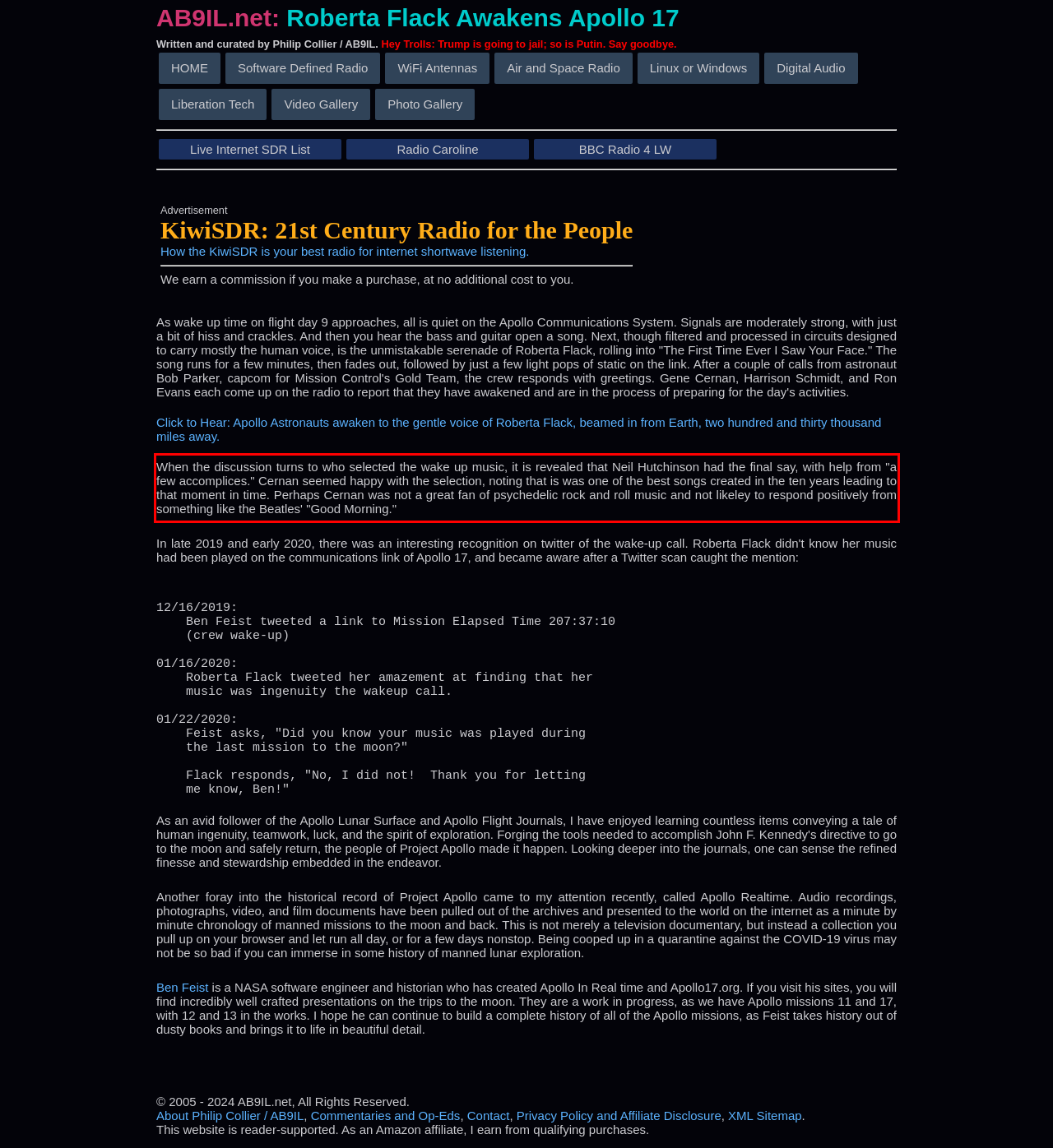Identify and transcribe the text content enclosed by the red bounding box in the given screenshot.

When the discussion turns to who selected the wake up music, it is revealed that Neil Hutchinson had the final say, with help from "a few accomplices." Cernan seemed happy with the selection, noting that is was one of the best songs created in the ten years leading to that moment in time. Perhaps Cernan was not a great fan of psychedelic rock and roll music and not likeley to respond positively from something like the Beatles' "Good Morning."